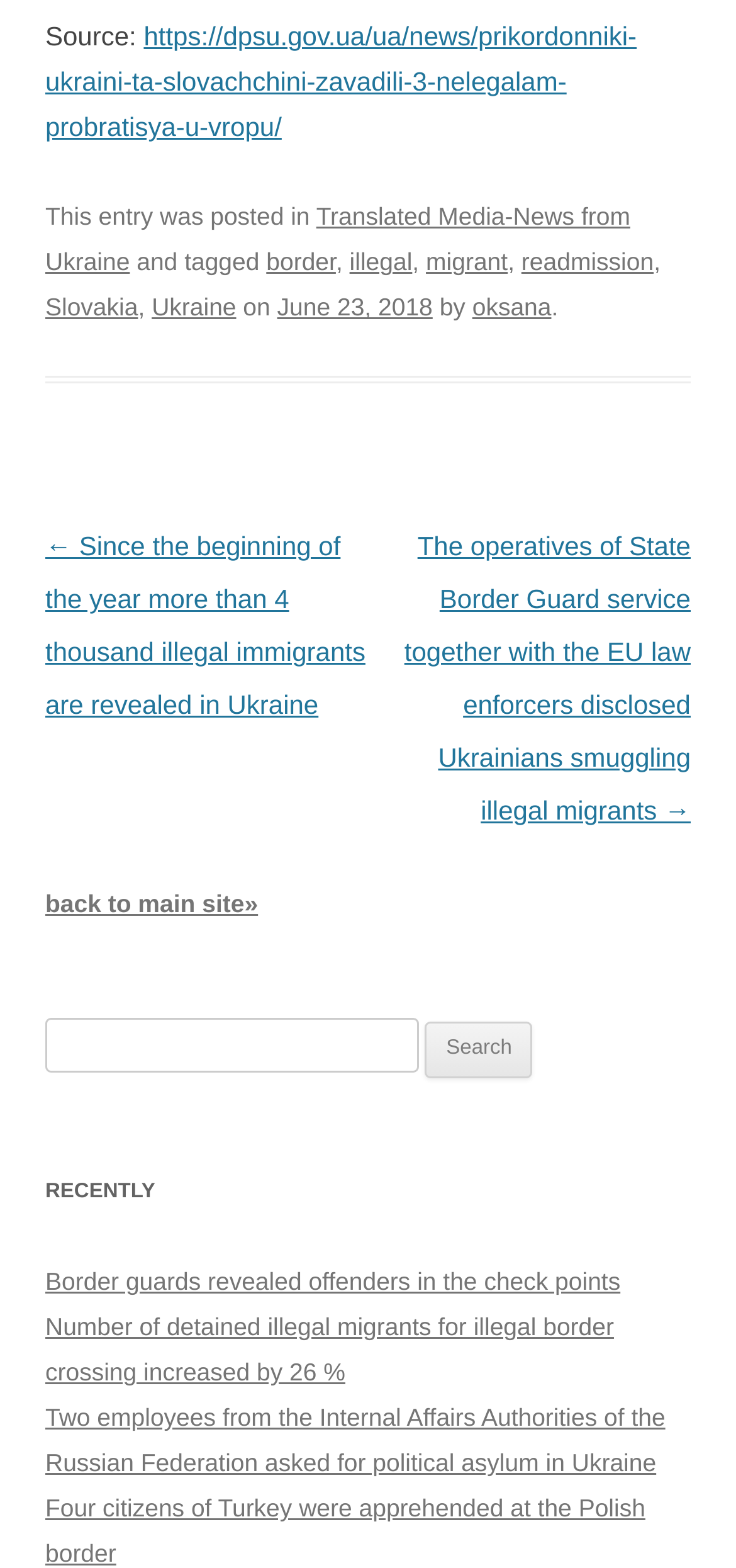Locate and provide the bounding box coordinates for the HTML element that matches this description: "parent_node: Search for: value="Search"".

[0.578, 0.652, 0.724, 0.688]